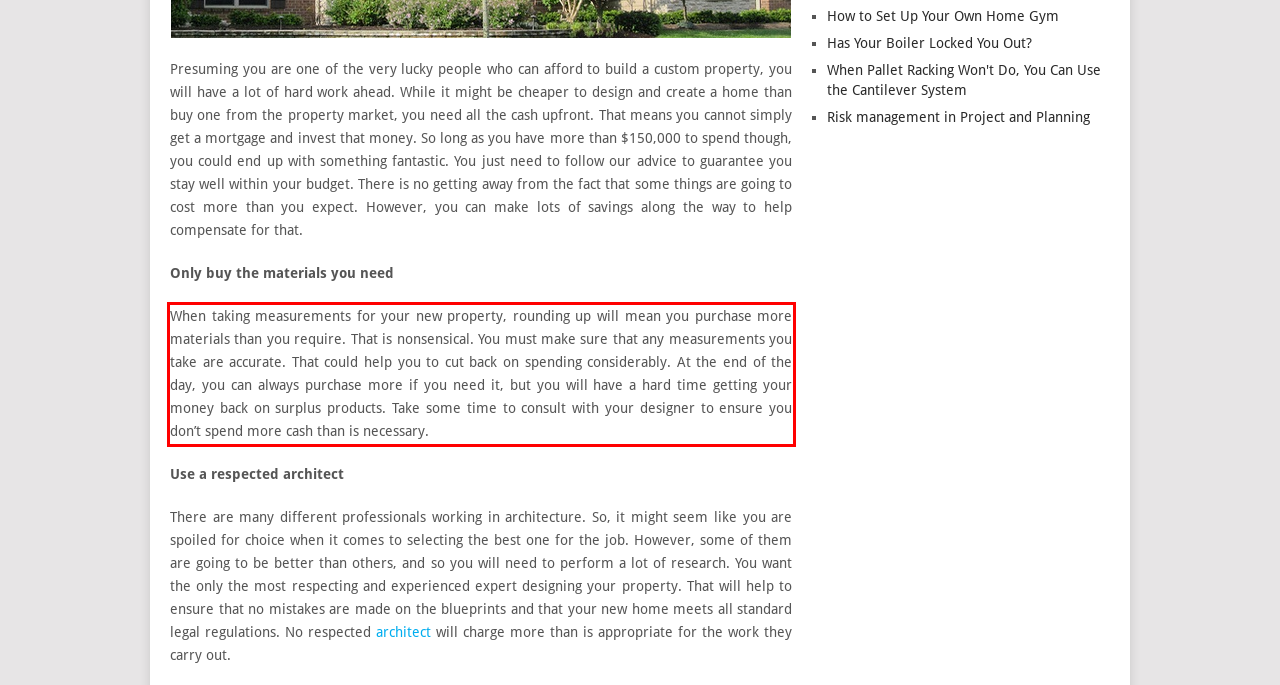Analyze the screenshot of the webpage that features a red bounding box and recognize the text content enclosed within this red bounding box.

When taking measurements for your new property, rounding up will mean you purchase more materials than you require. That is nonsensical. You must make sure that any measurements you take are accurate. That could help you to cut back on spending considerably. At the end of the day, you can always purchase more if you need it, but you will have a hard time getting your money back on surplus products. Take some time to consult with your designer to ensure you don’t spend more cash than is necessary.